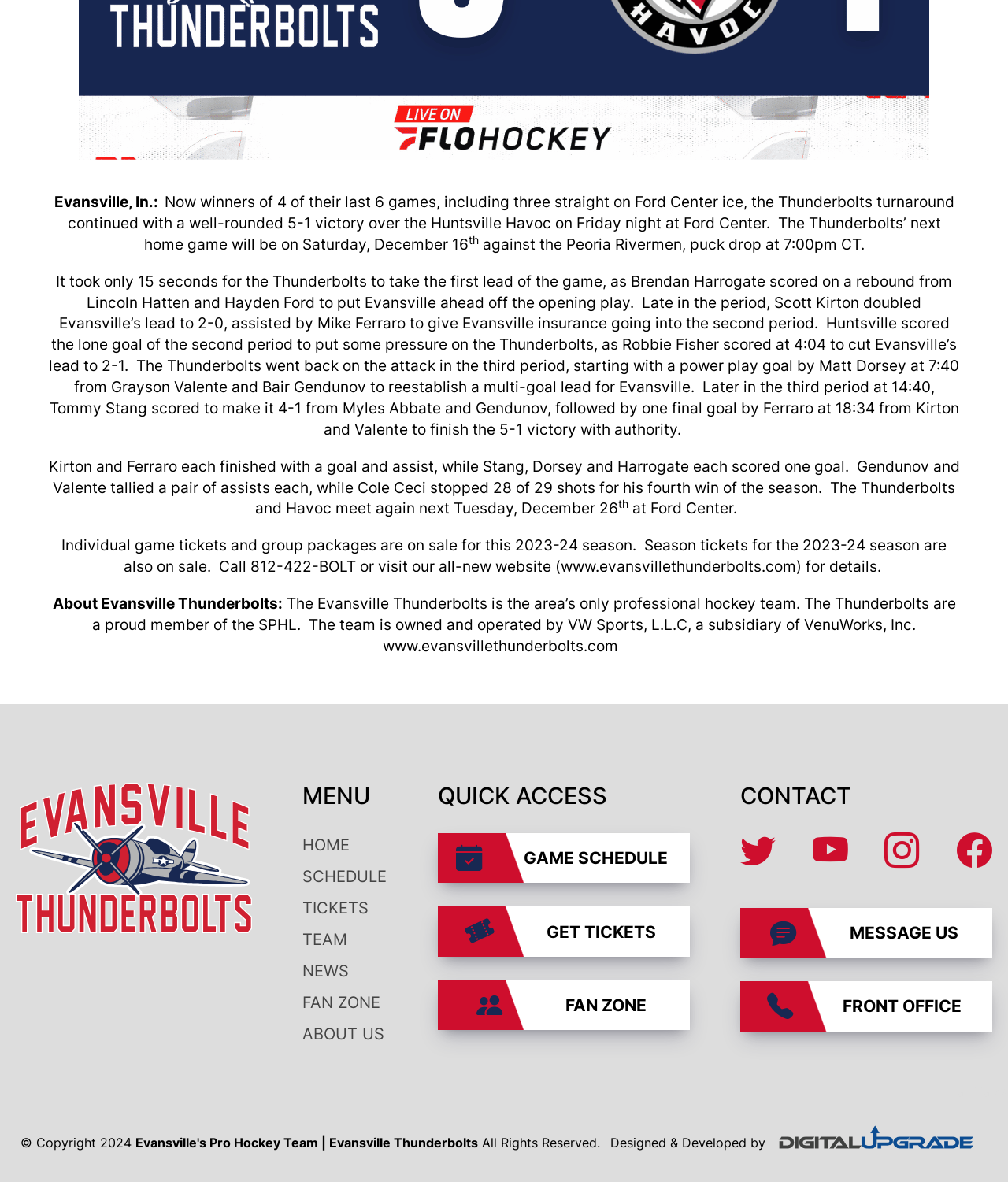Please provide the bounding box coordinates in the format (top-left x, top-left y, bottom-right x, bottom-right y). Remember, all values are floating point numbers between 0 and 1. What is the bounding box coordinate of the region described as: parent_node: Designed & Developed by

[0.763, 0.96, 0.974, 0.973]